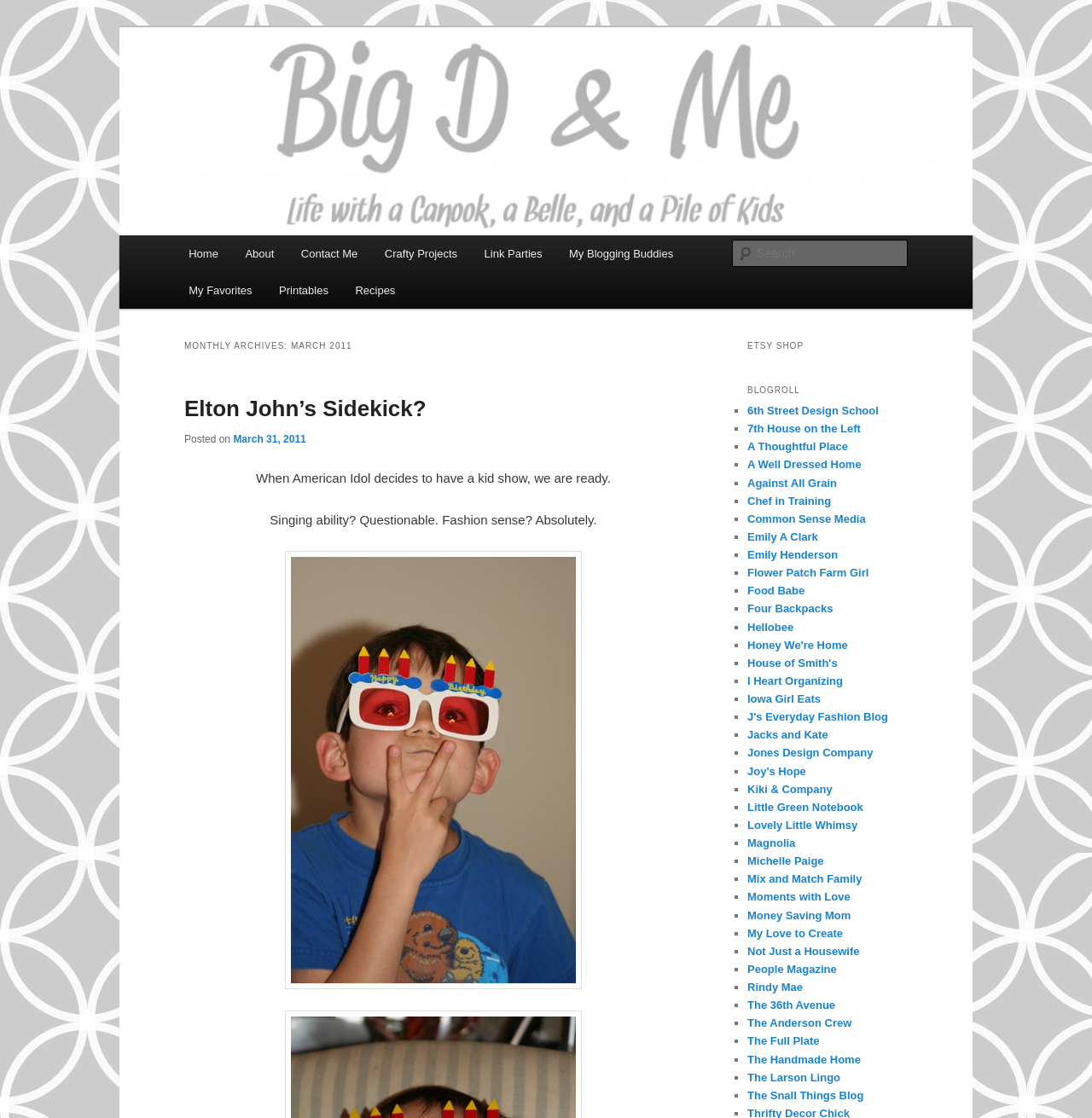What is the ETSY SHOP section for?
Look at the screenshot and respond with one word or a short phrase.

Linking to the blog's Etsy shop